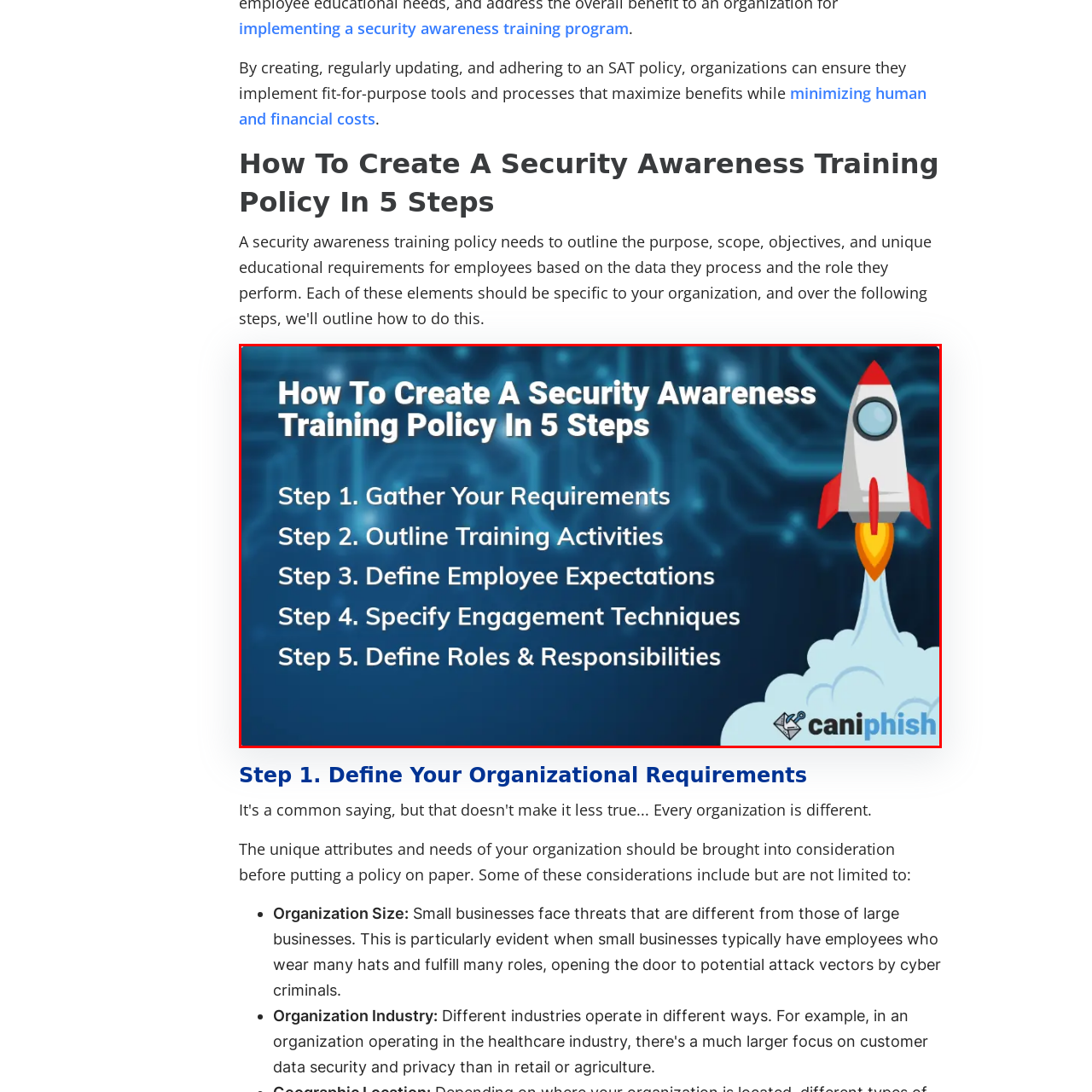What is the purpose of step 3 in the guide?
Focus on the image highlighted by the red bounding box and deliver a thorough explanation based on what you see.

Step 3 in the guide is titled 'Define Employee Expectations', which means that this step is intended to clarify what is required from employees during the training process, ensuring that employees understand their roles and responsibilities.